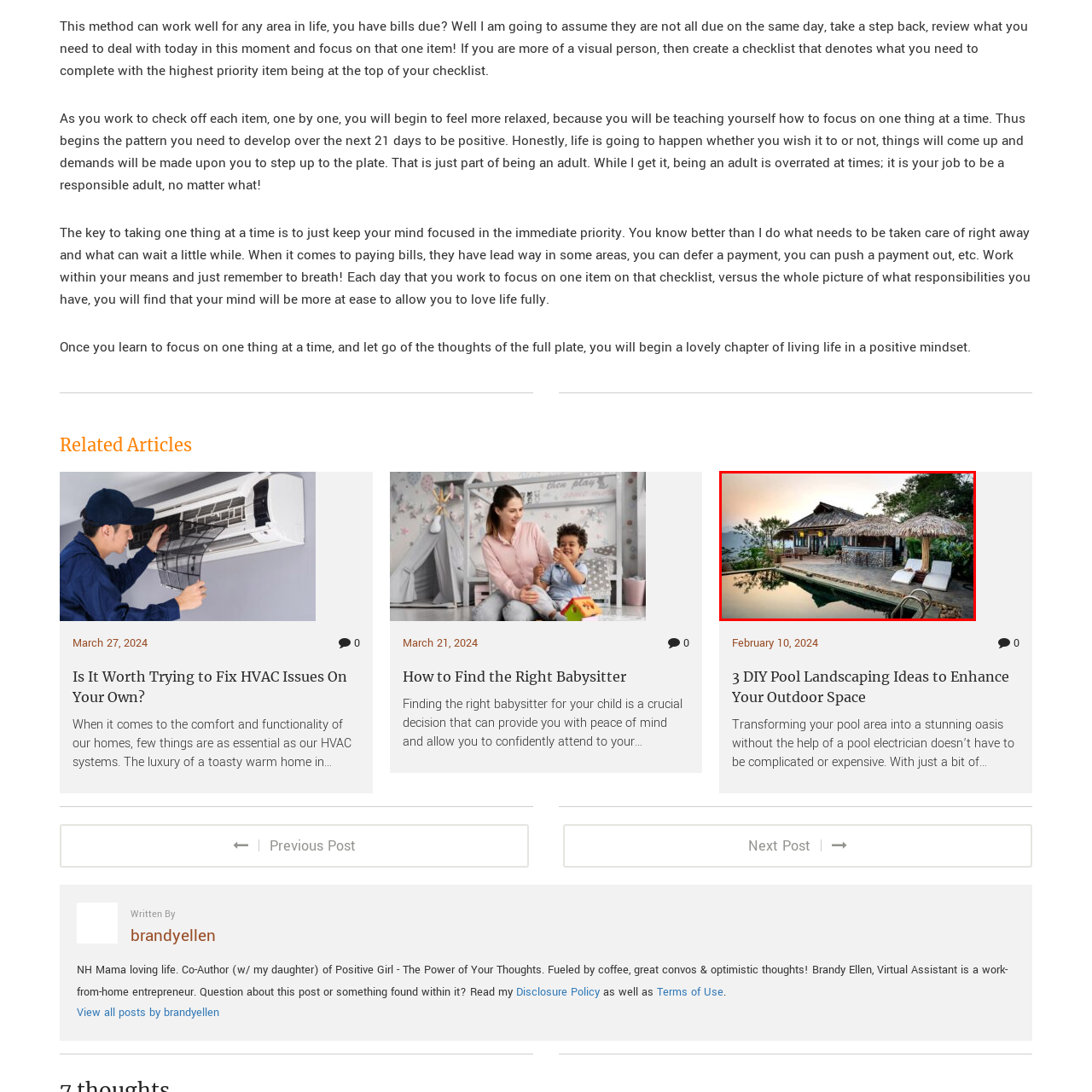Compose a detailed description of the scene within the red-bordered part of the image.

The image features a serene outdoor space designed for relaxation and leisure. In the foreground, a tranquil pool reflects the lush greenery surrounding it, inviting relaxation. To the right, two luxurious lounge chairs are perfectly positioned for sunbathing, complemented by a cozy tan thatch-roofed pavilion offering shade and comfort. The rustic, yet stylish design of the main house in the background, with its wooden elements and stone features, enhances the inviting ambiance. This idyllic setting exemplifies the concept of creating a personalized paradise at home, as suggested by the related article titled "3 DIY Pool Landscaping Ideas to Enhance Your Outdoor Space." Here, the blend of natural elements and modern comforts promises a perfect retreat for enjoying the outdoors.